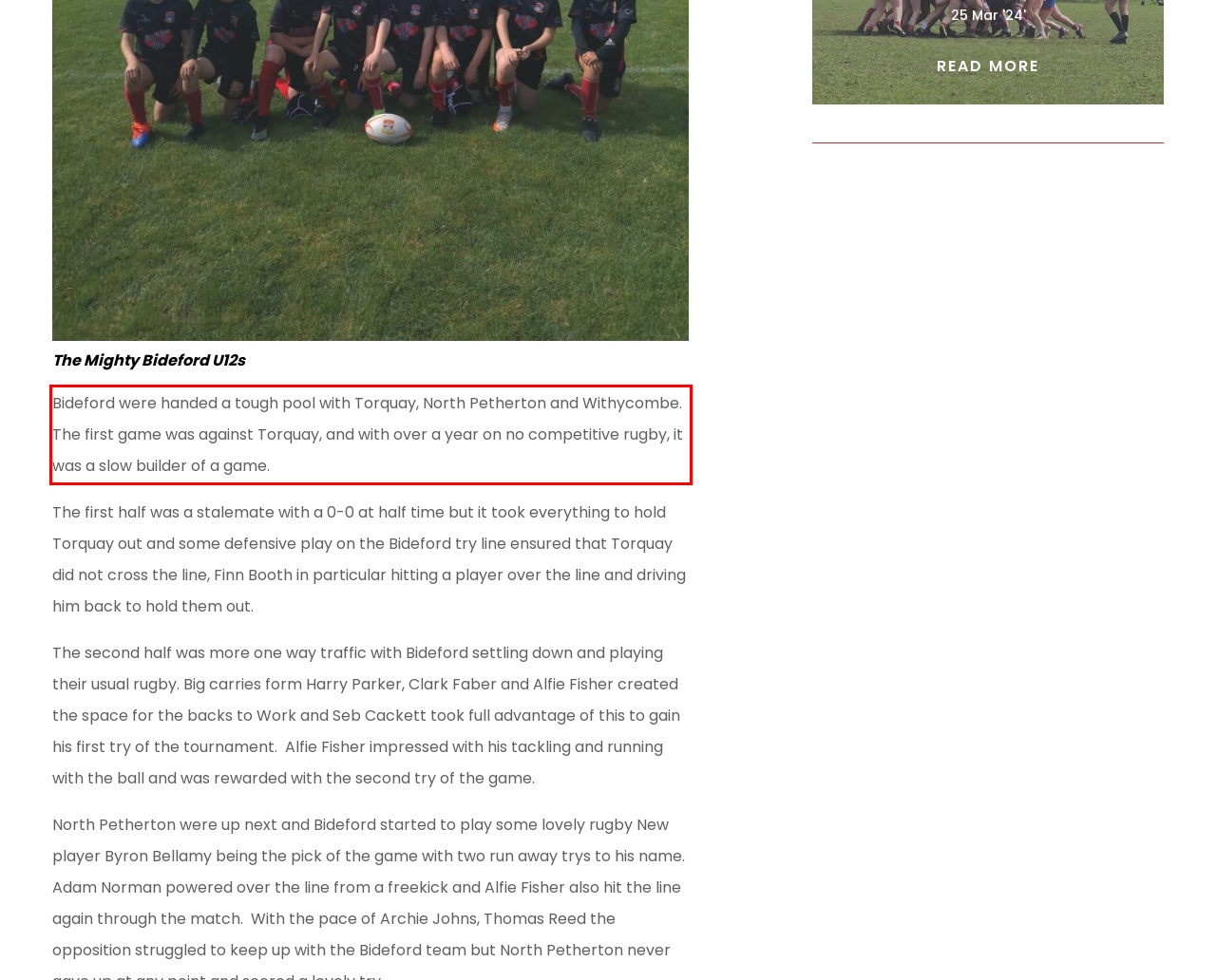In the screenshot of the webpage, find the red bounding box and perform OCR to obtain the text content restricted within this red bounding box.

Bideford were handed a tough pool with Torquay, North Petherton and Withycombe. The first game was against Torquay, and with over a year on no competitive rugby, it was a slow builder of a game.